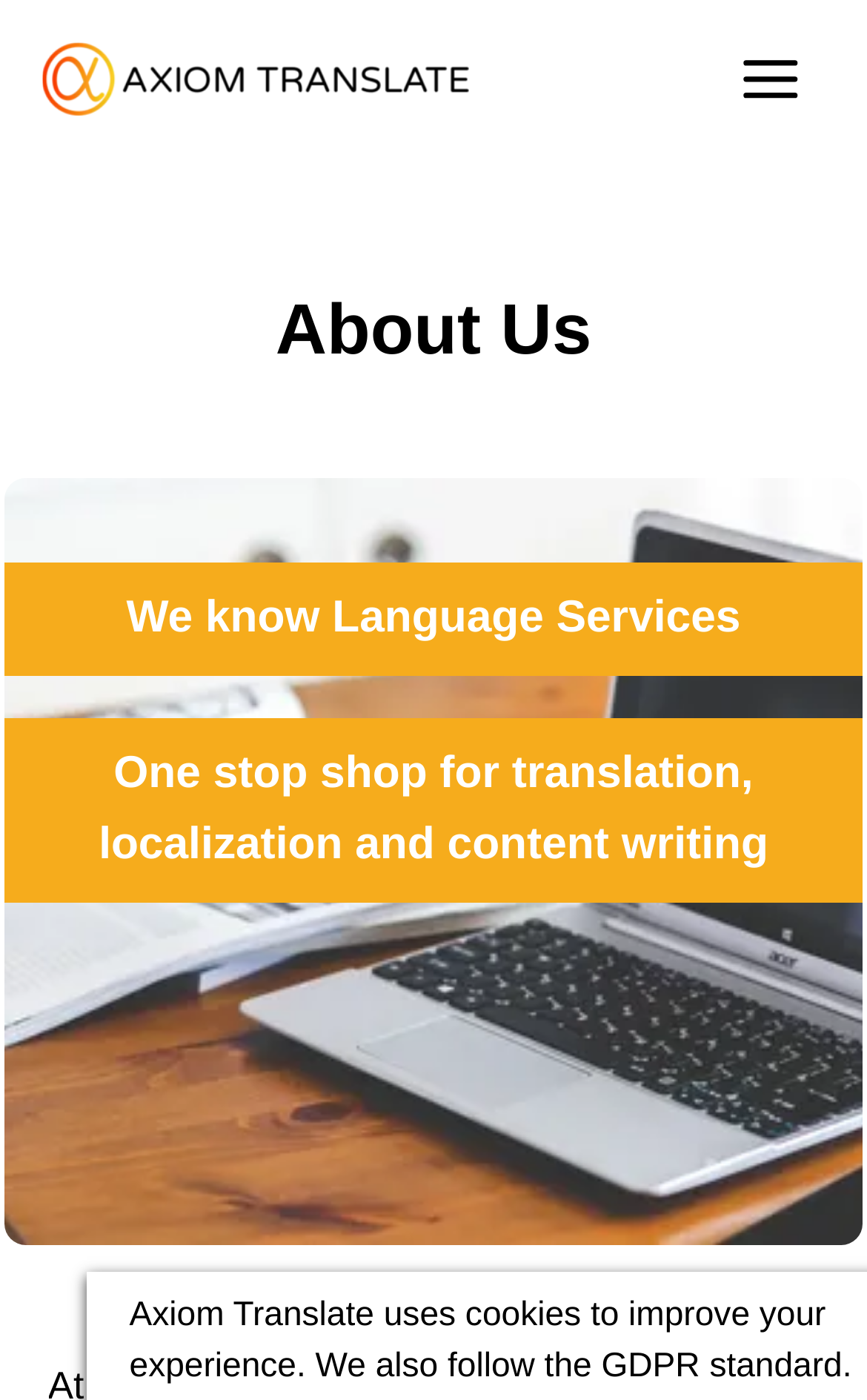Given the content of the image, can you provide a detailed answer to the question?
What services does the agency offer?

The services offered by the agency can be found in the static text element, which states that it is a 'One stop shop for translation, localization and content writing'.